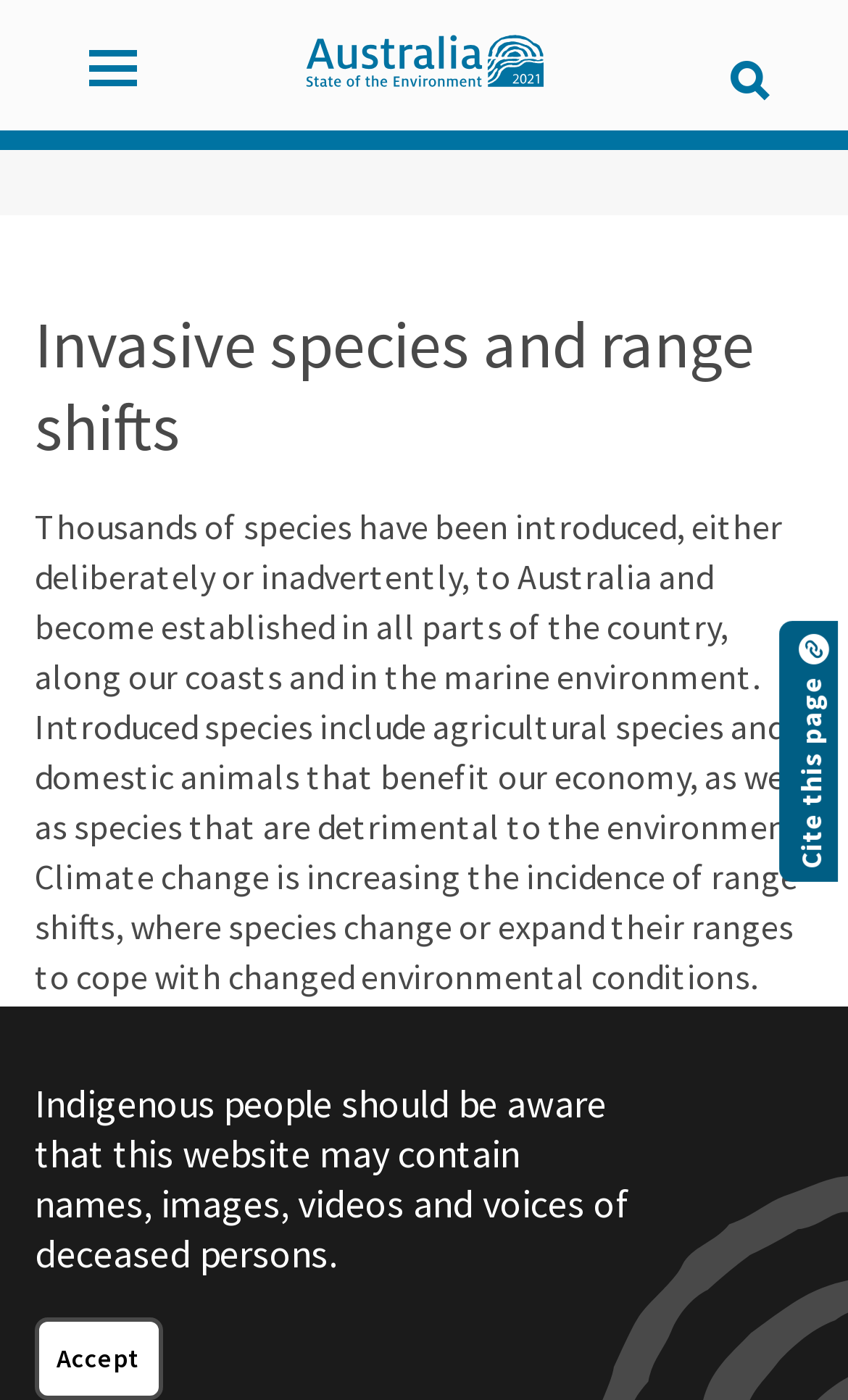Provide a brief response using a word or short phrase to this question:
What is the purpose of the 'Cite this page' link?

To cite webpage content